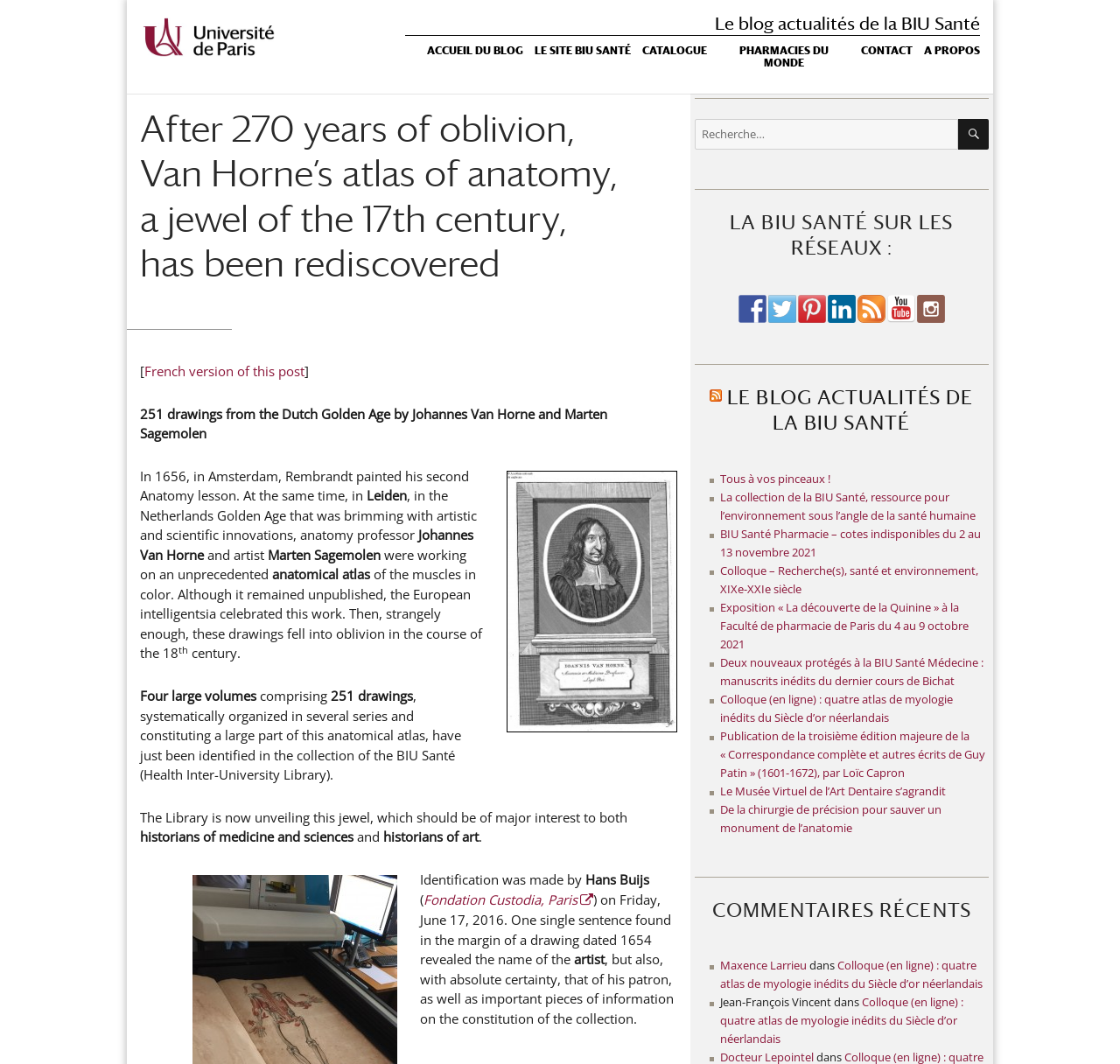Who is the artist of the drawings?
Using the image, provide a detailed and thorough answer to the question.

The webpage mentions that 'anatomy professor Johannes Van Horne and artist Marten Sagemolen were working on an unprecedented anatomical atlas of the muscles in color'.